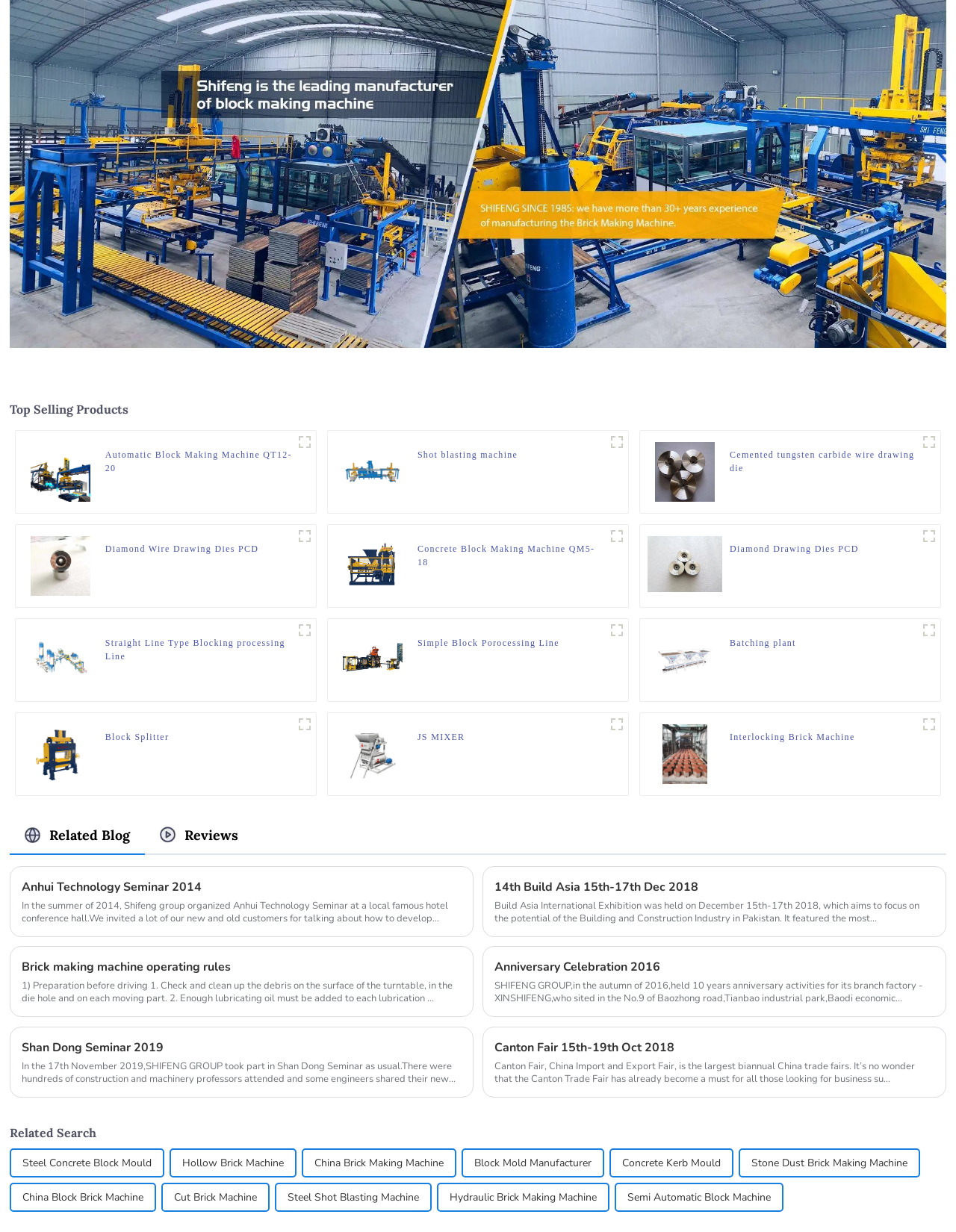Please specify the bounding box coordinates of the element that should be clicked to execute the given instruction: 'View Cemented tungsten carbide wire drawing die'. Ensure the coordinates are four float numbers between 0 and 1, expressed as [left, top, right, bottom].

[0.763, 0.364, 0.96, 0.385]